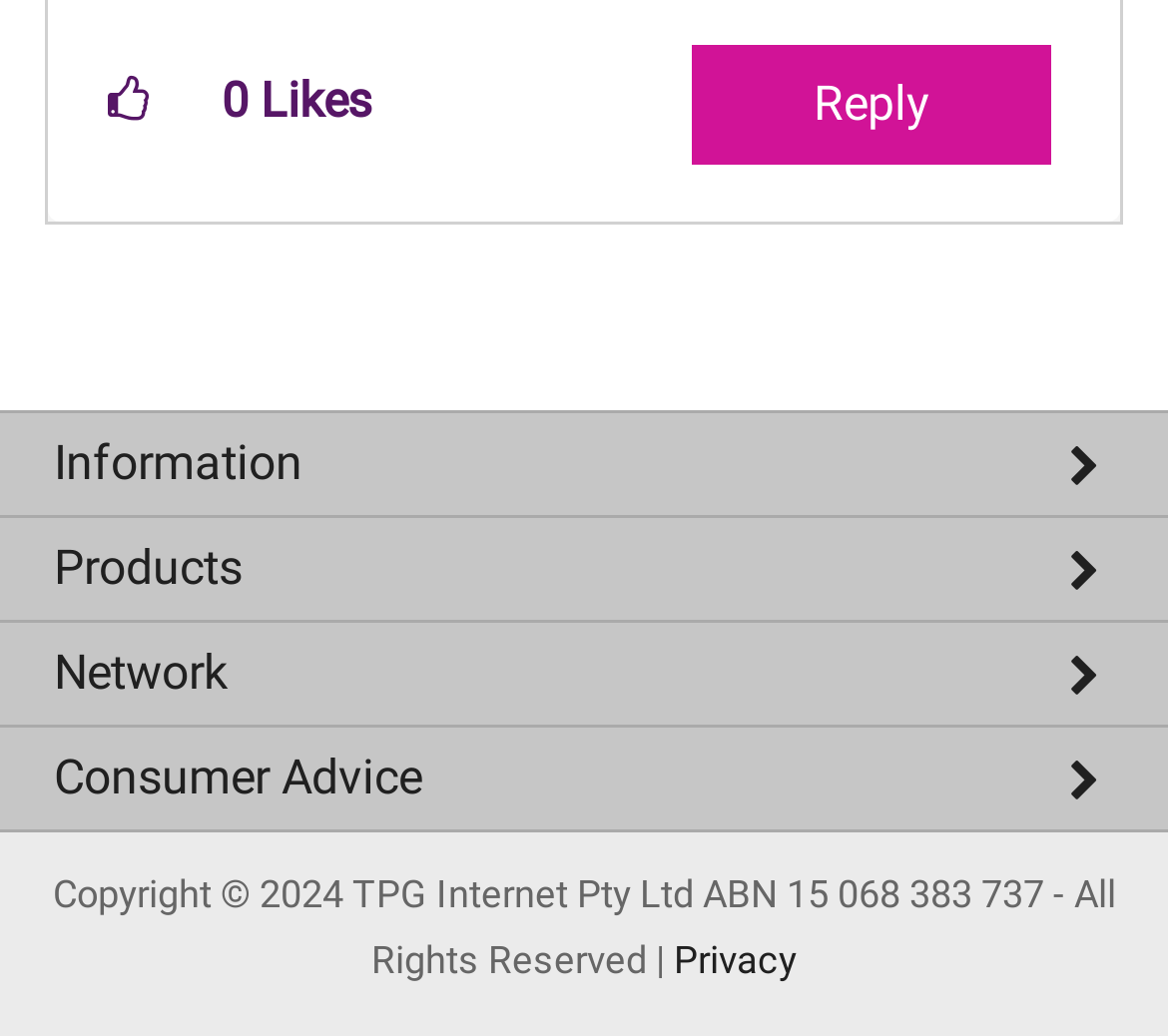Locate the bounding box coordinates of the element I should click to achieve the following instruction: "View NBN plans".

[0.0, 0.601, 1.0, 0.693]